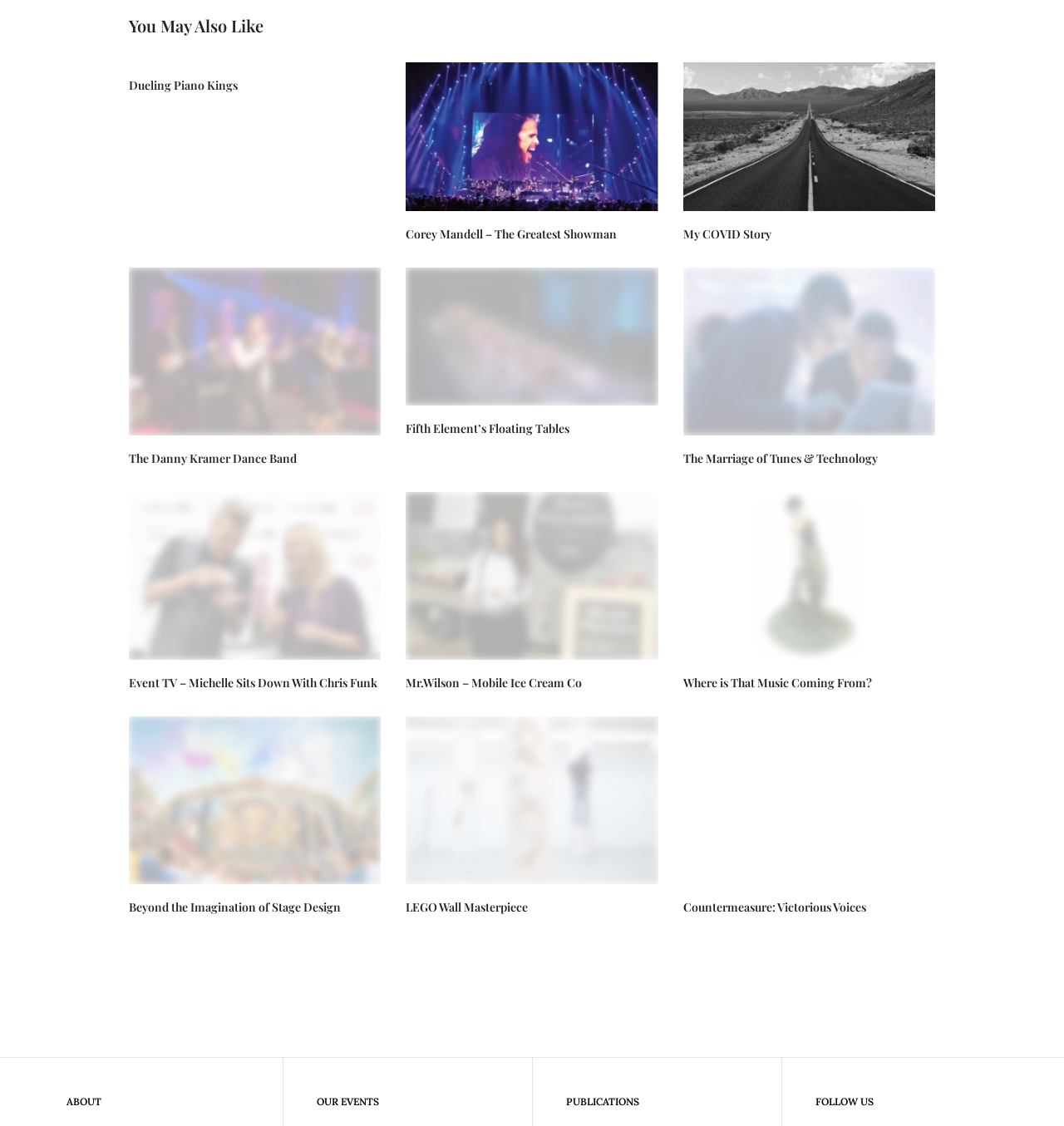Can you determine the bounding box coordinates of the area that needs to be clicked to fulfill the following instruction: "View 'Corey Mandell – The Greatest Showman'"?

[0.381, 0.199, 0.58, 0.213]